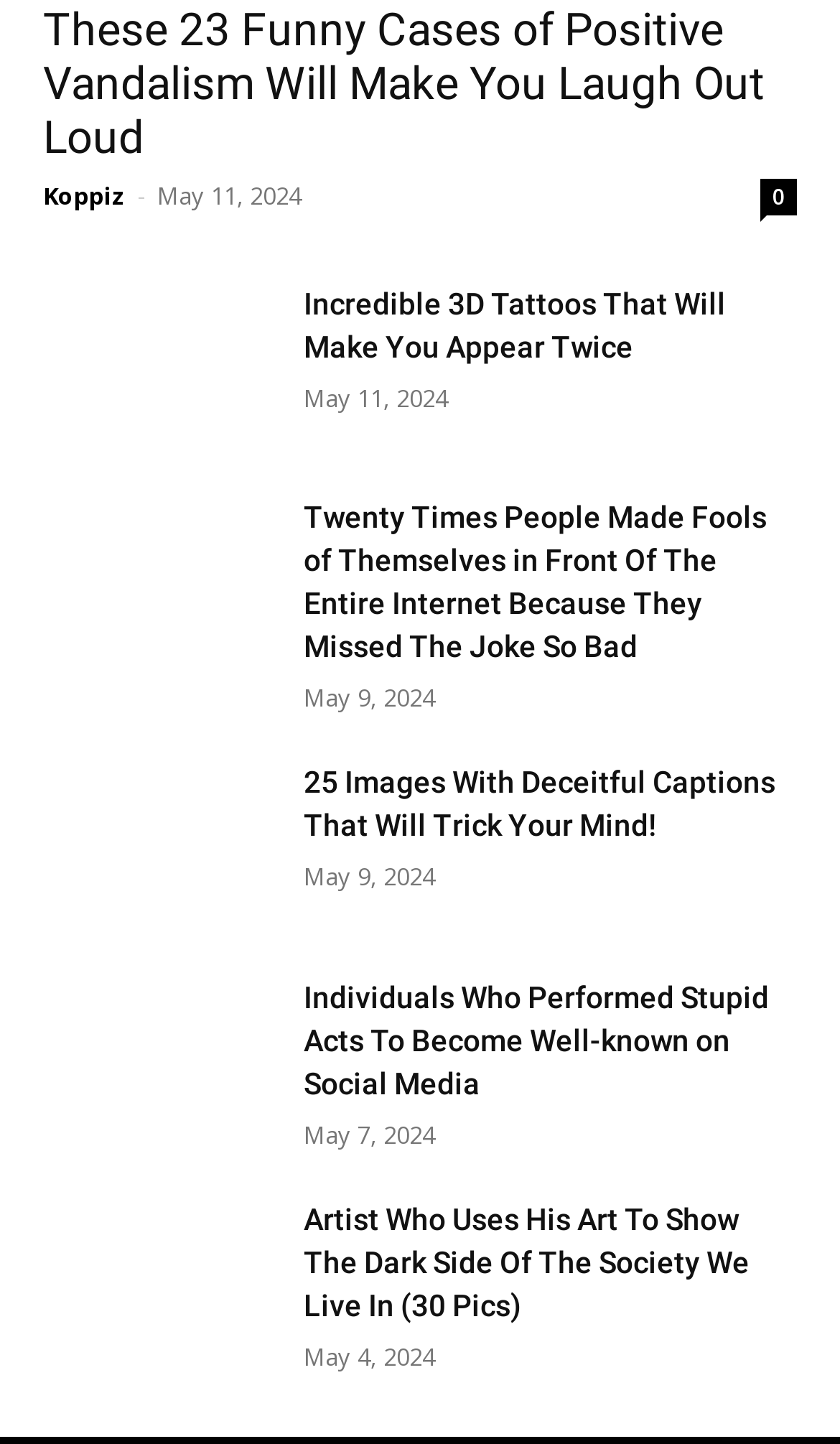Provide the bounding box coordinates of the section that needs to be clicked to accomplish the following instruction: "Click on the link 'These 23 Funny Cases of Positive Vandalism Will Make You Laugh Out Loud'."

[0.051, 0.003, 0.91, 0.113]